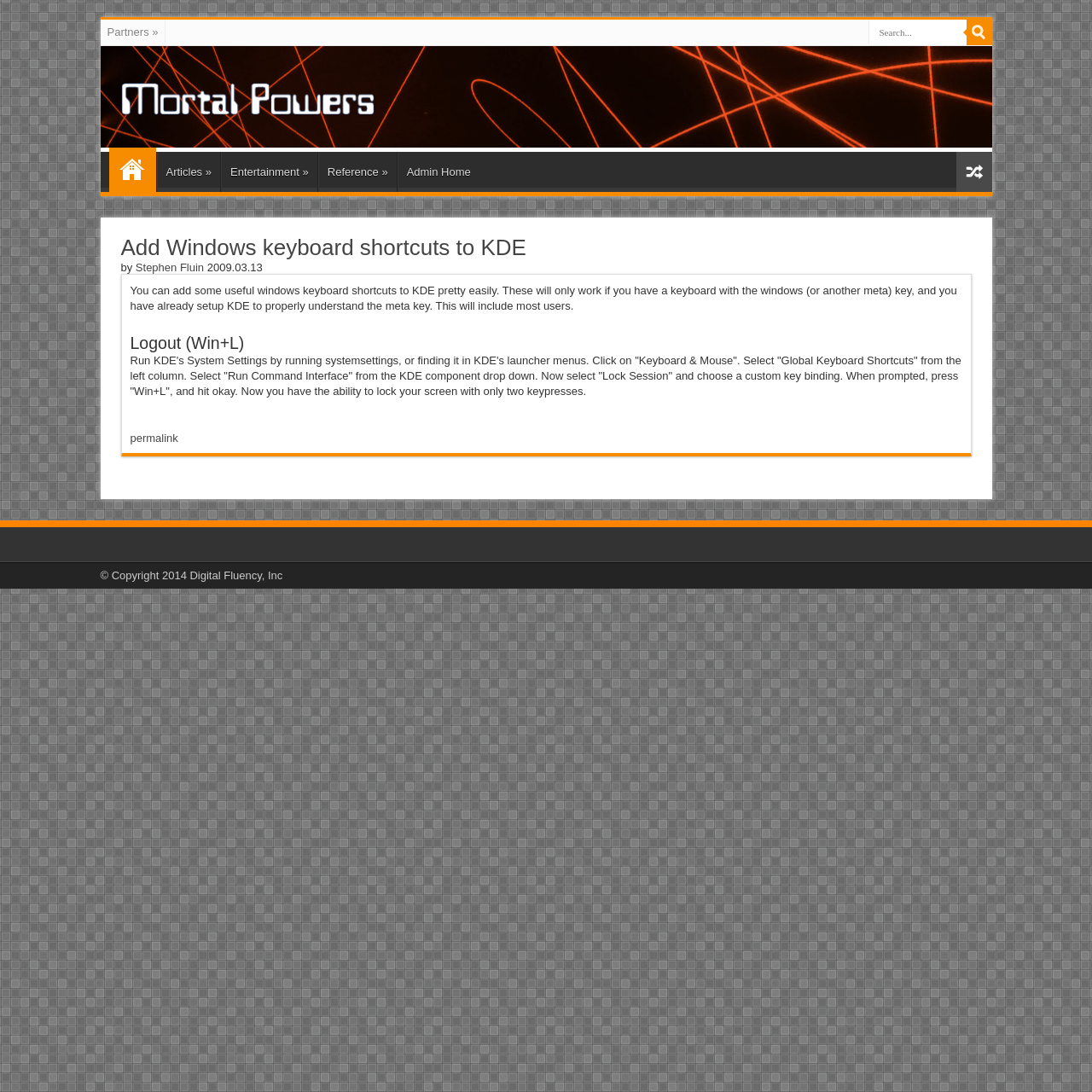For the given element description Home », determine the bounding box coordinates of the UI element. The coordinates should follow the format (top-left x, top-left y, bottom-right x, bottom-right y) and be within the range of 0 to 1.

[0.1, 0.135, 0.143, 0.176]